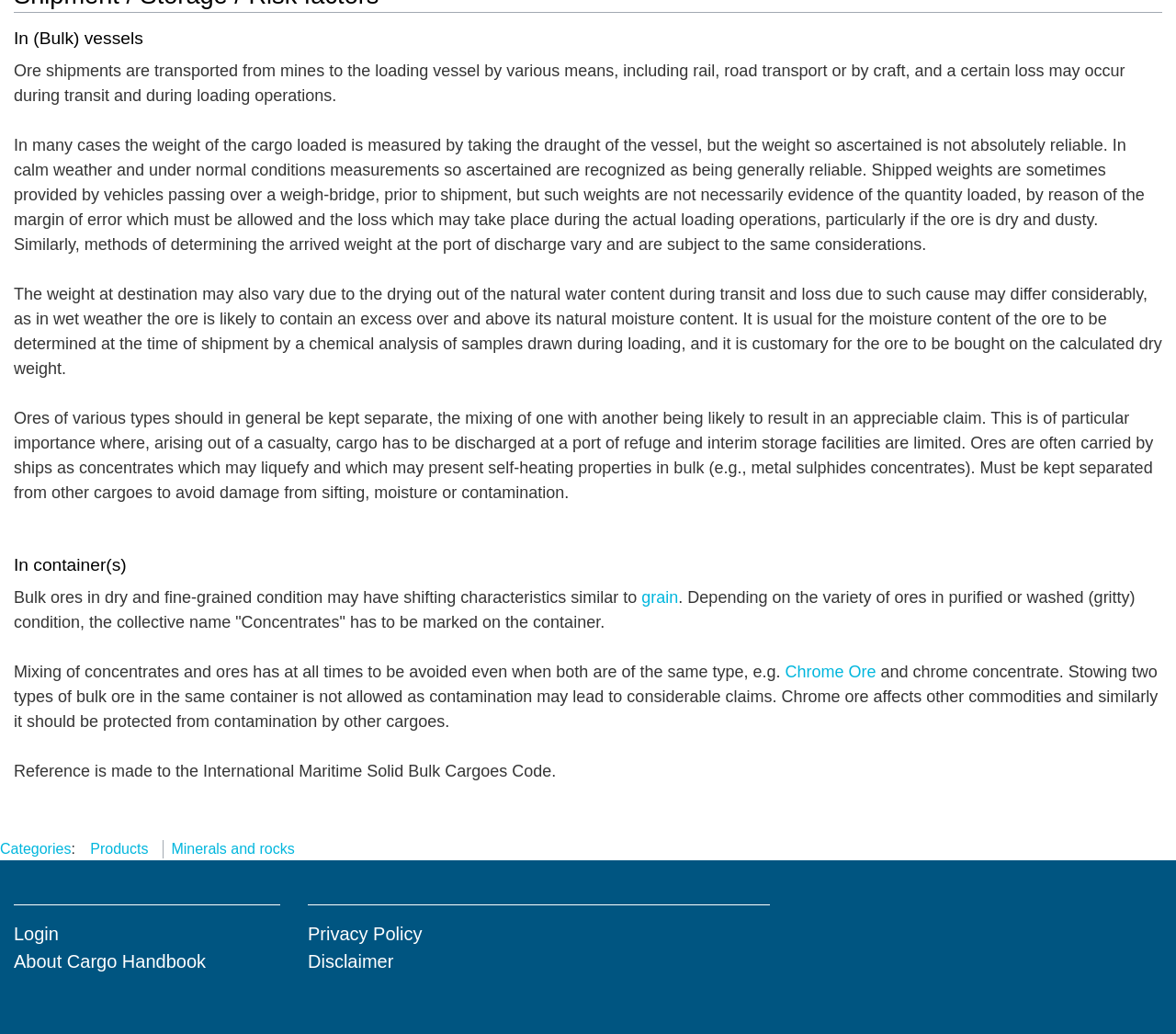How is the weight of cargo loaded measured?
Look at the image and construct a detailed response to the question.

According to the static text on the webpage, the weight of cargo loaded is measured by taking the draught of the vessel, although this method is not absolutely reliable and may have a margin of error.